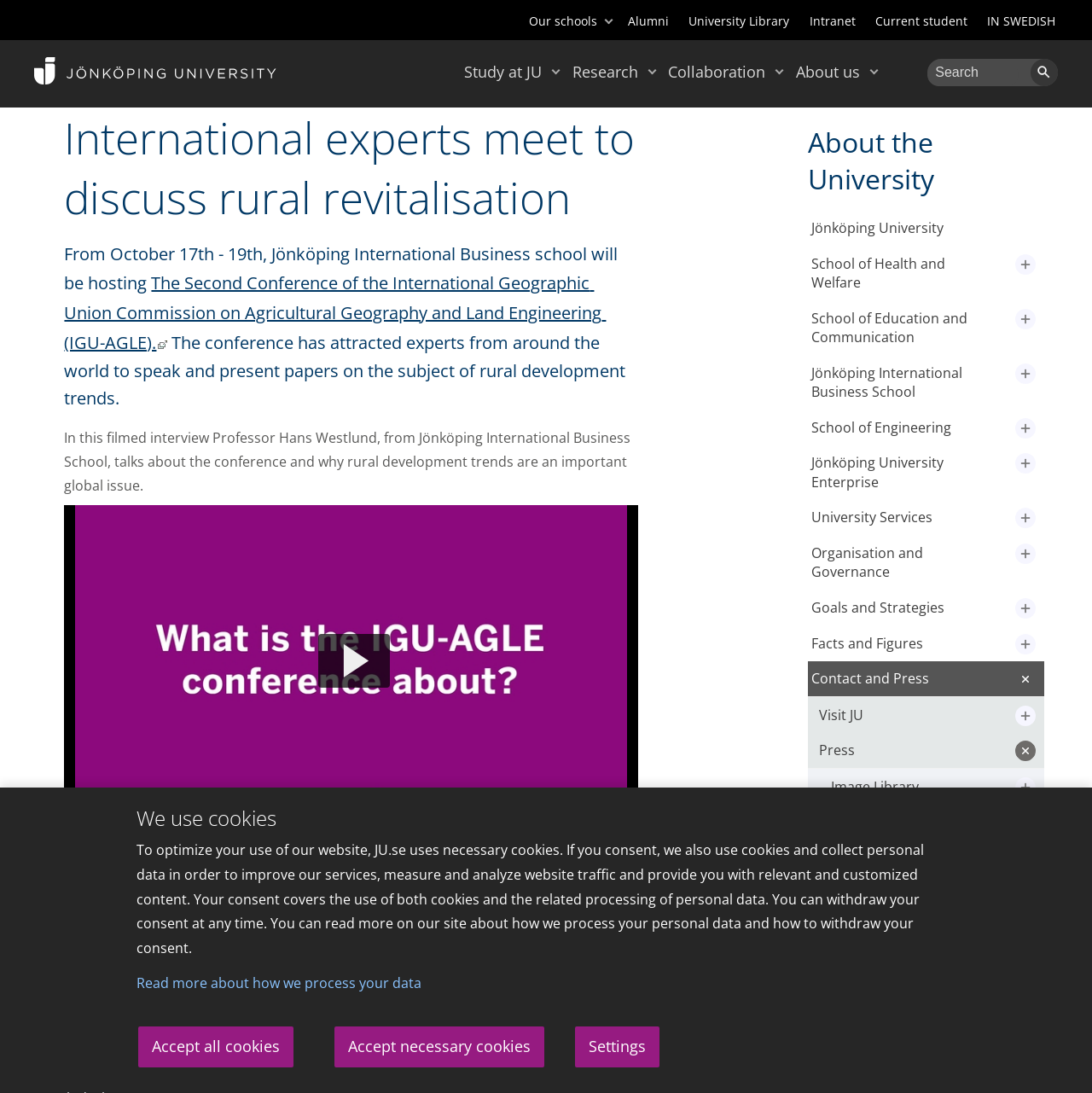What is the topic of the conference mentioned on the webpage?
Use the image to answer the question with a single word or phrase.

Rural development trends